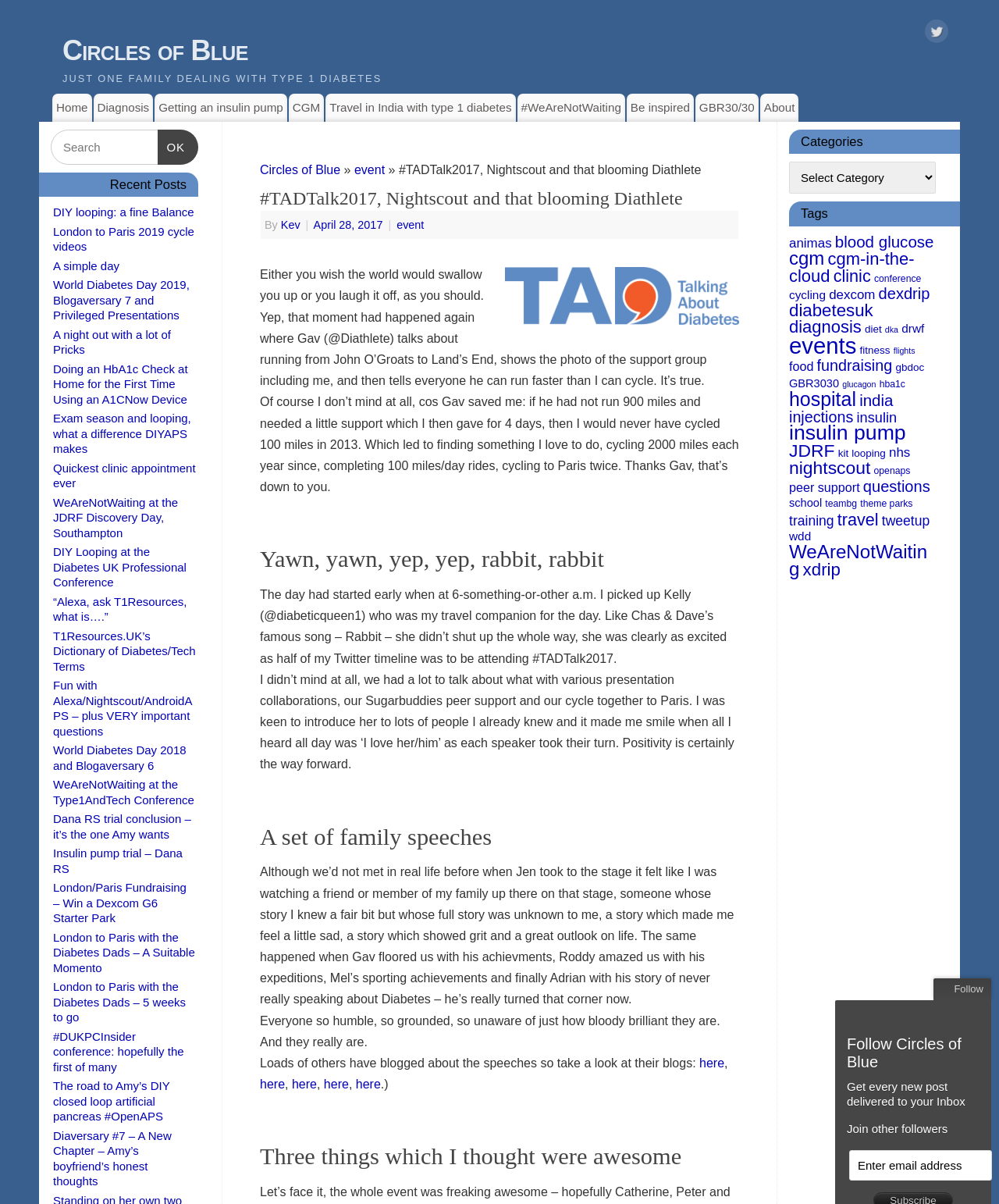Give a one-word or short phrase answer to the question: 
How many links are there in the webpage?

34